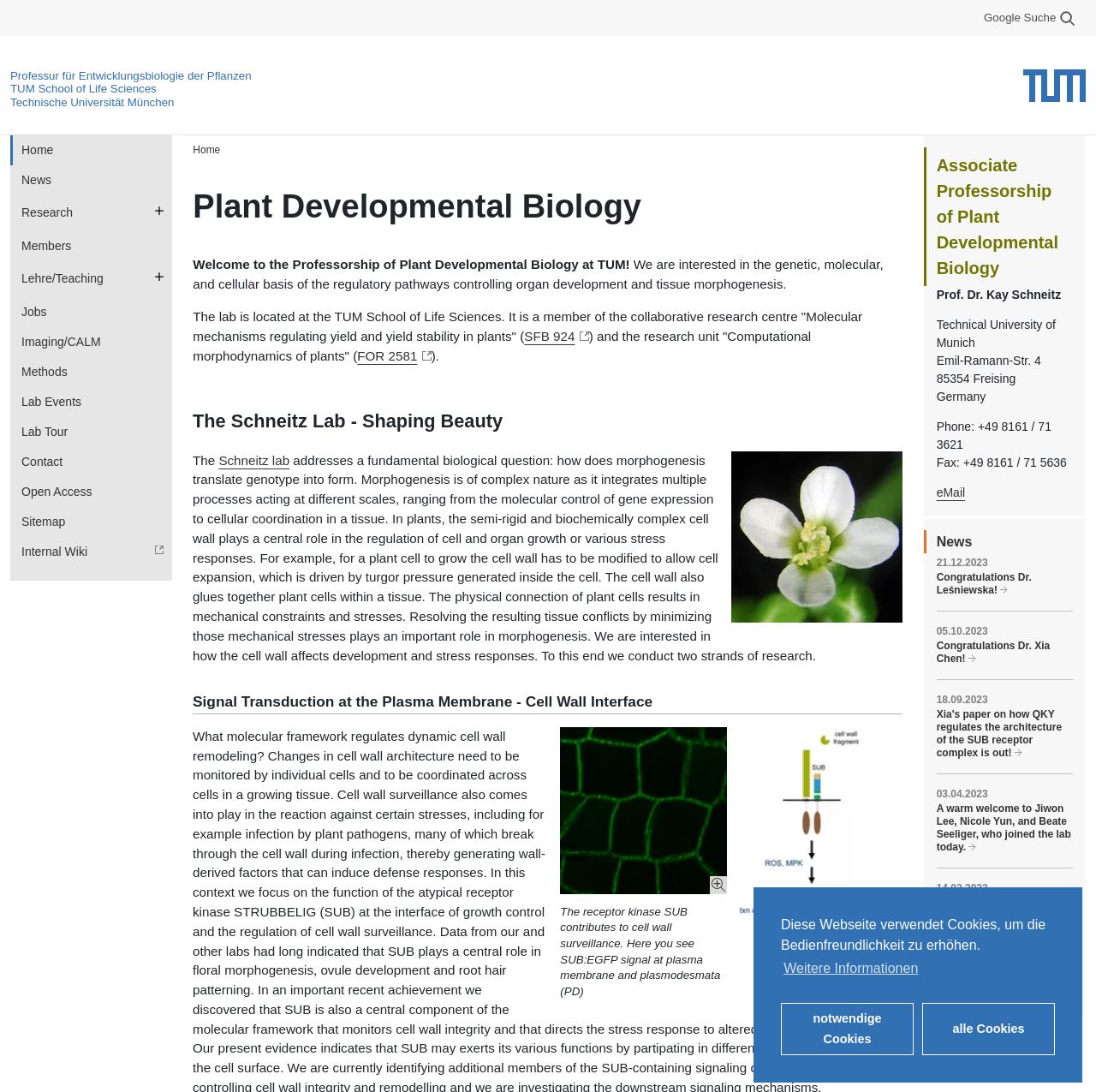What is the name of the lab?
Please give a detailed answer to the question using the information shown in the image.

I found the answer by looking at the text 'The Schneitz Lab - Shaping Beauty' on the webpage, which indicates that the name of the lab is 'Schneitz lab'.